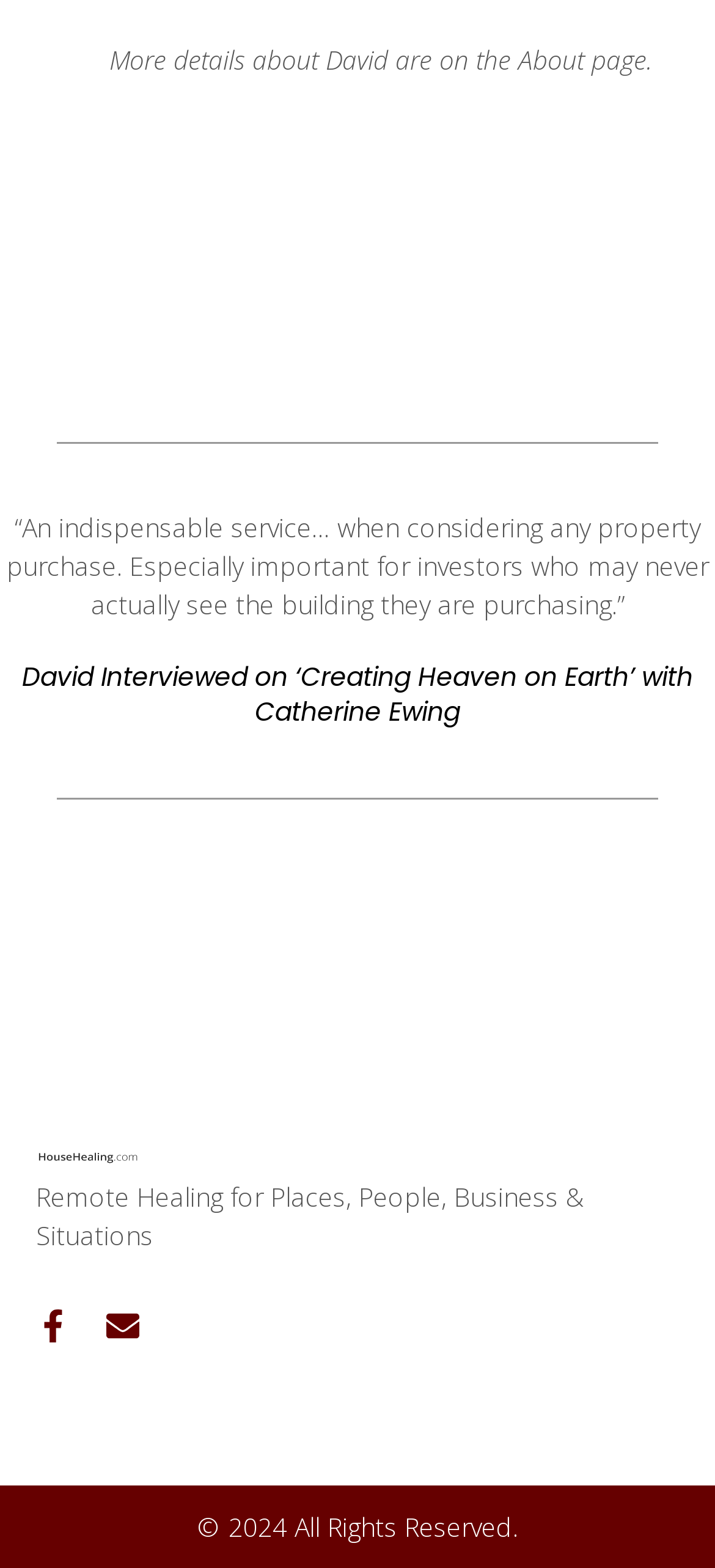What is the topic of the interview with Catherine Ewing?
Using the image, respond with a single word or phrase.

Creating Heaven on Earth